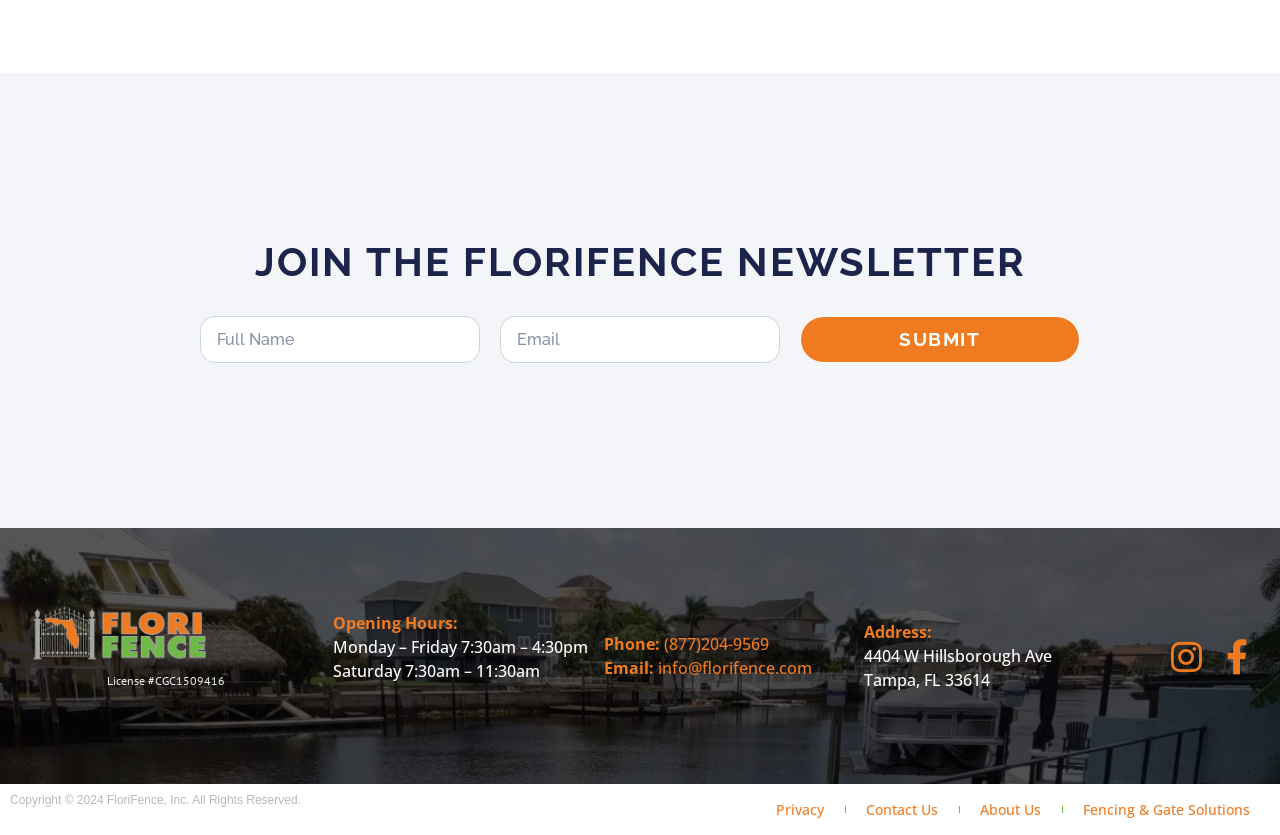What is the company's email address? Observe the screenshot and provide a one-word or short phrase answer.

info@florifence.com